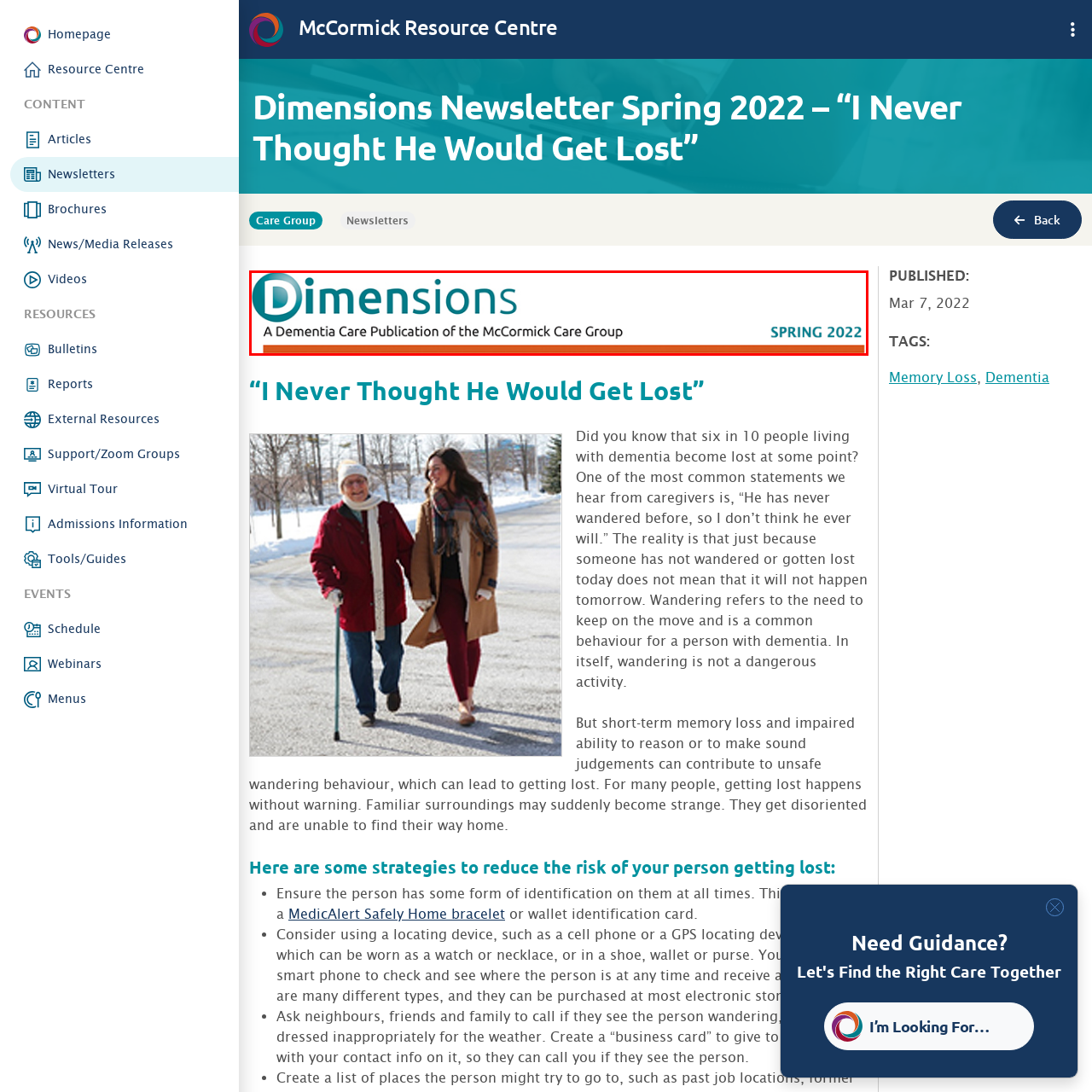Generate a comprehensive caption for the image that is marked by the red border.

The image features the header of the "Dimensions" newsletter, a publication dedicated to dementia care, issued by the McCormick Care Group for Spring 2022. The design prominently showcases the title "Dimensions" in a modern teal font, complemented by a subtitle clarifying its purpose as a dementia care publication. Below the title, it indicates the seasonal edition, "SPRING 2022," set against a clean white background with an orange underline that adds a vibrant touch. This graphic serves as a welcoming introduction to the newsletter's content, which likely focuses on topics relevant to caregivers and individuals impacted by dementia.